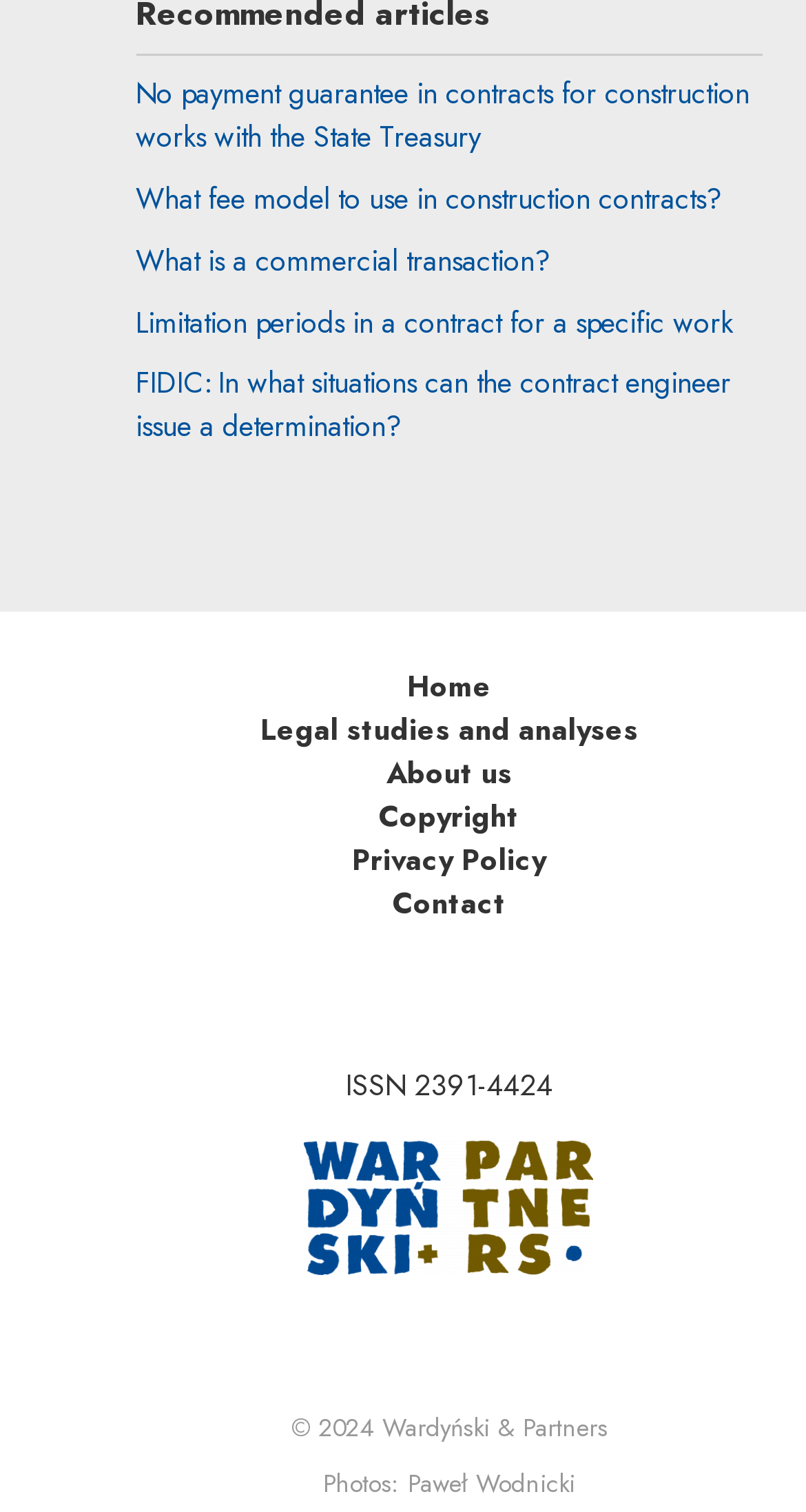Determine the coordinates of the bounding box for the clickable area needed to execute this instruction: "Go to the home page".

[0.505, 0.44, 0.61, 0.468]